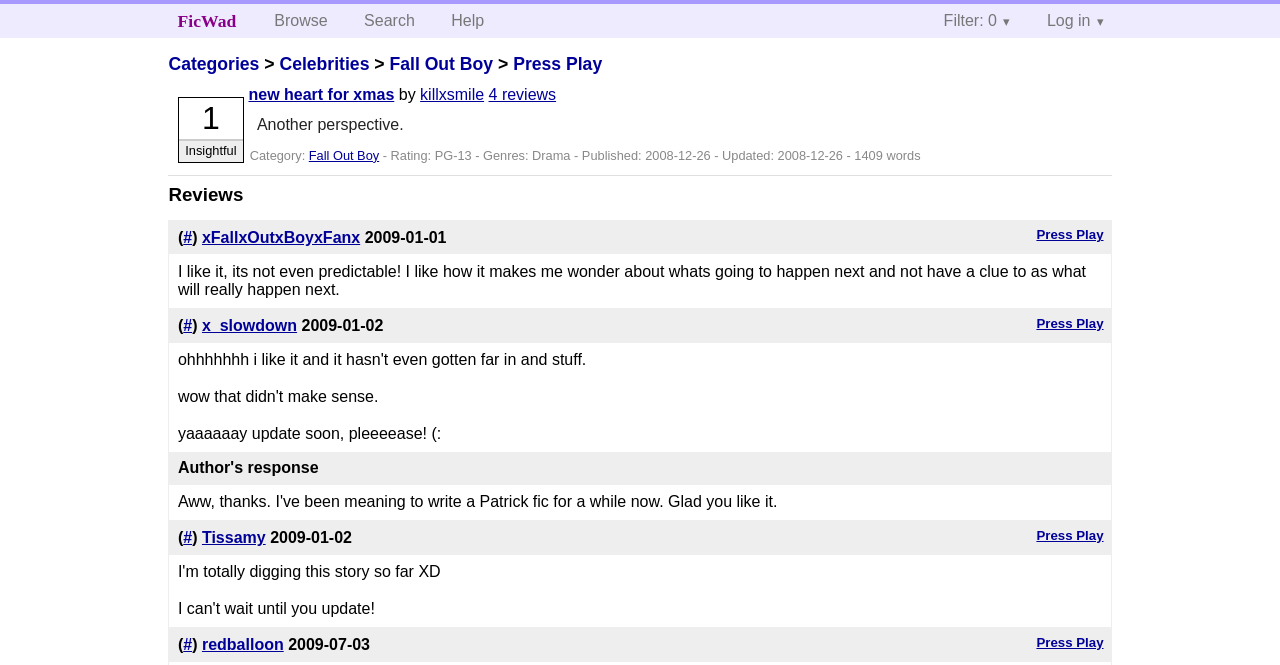What is the rating of the story new heart for xmas?
From the image, respond using a single word or phrase.

PG-13